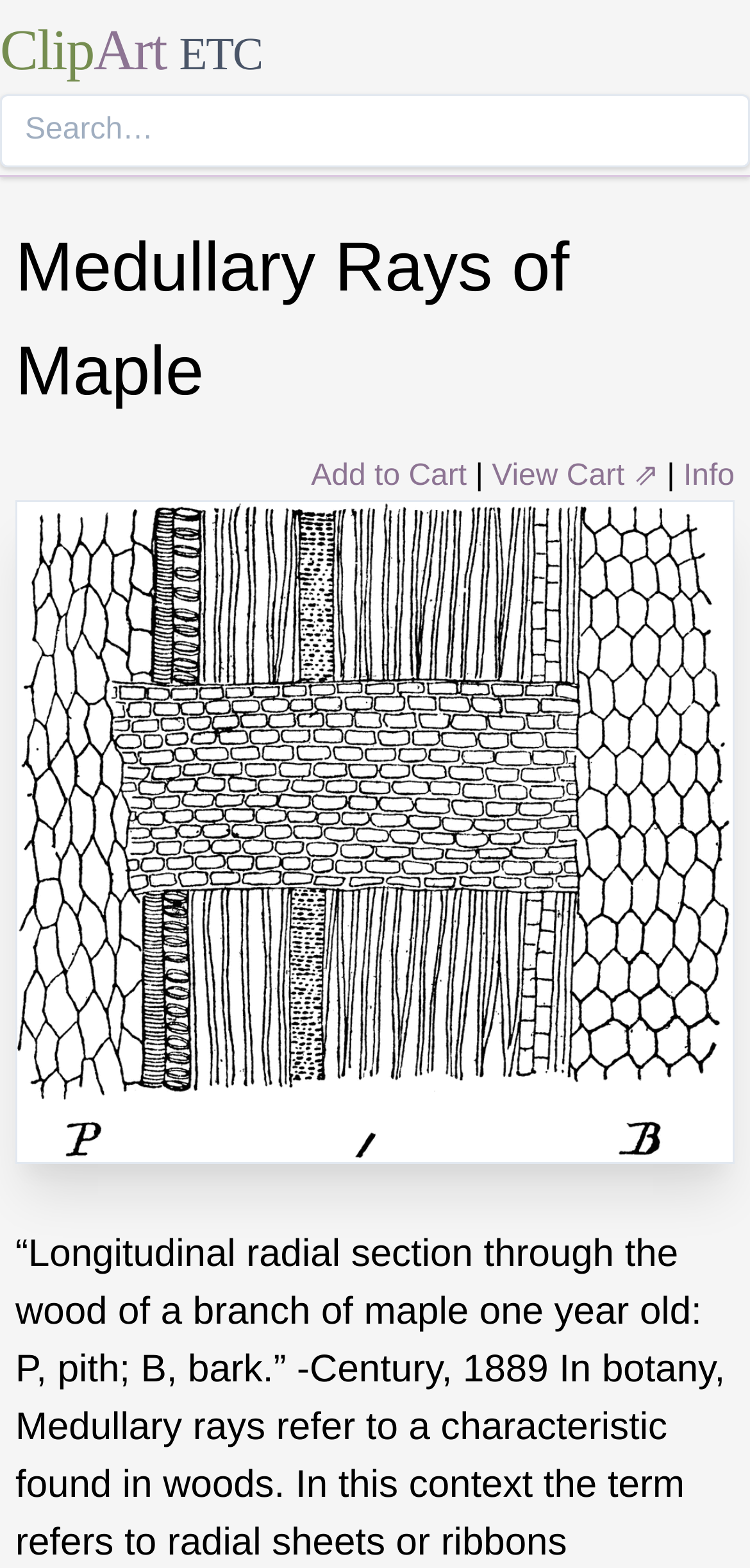What is the function of the button?
Please answer the question with as much detail as possible using the screenshot.

The button is labeled as 'Add to Cart', which suggests that its purpose is to allow users to add the currently viewed item to their shopping cart. The button is located near the top of the webpage, making it easily accessible to users.